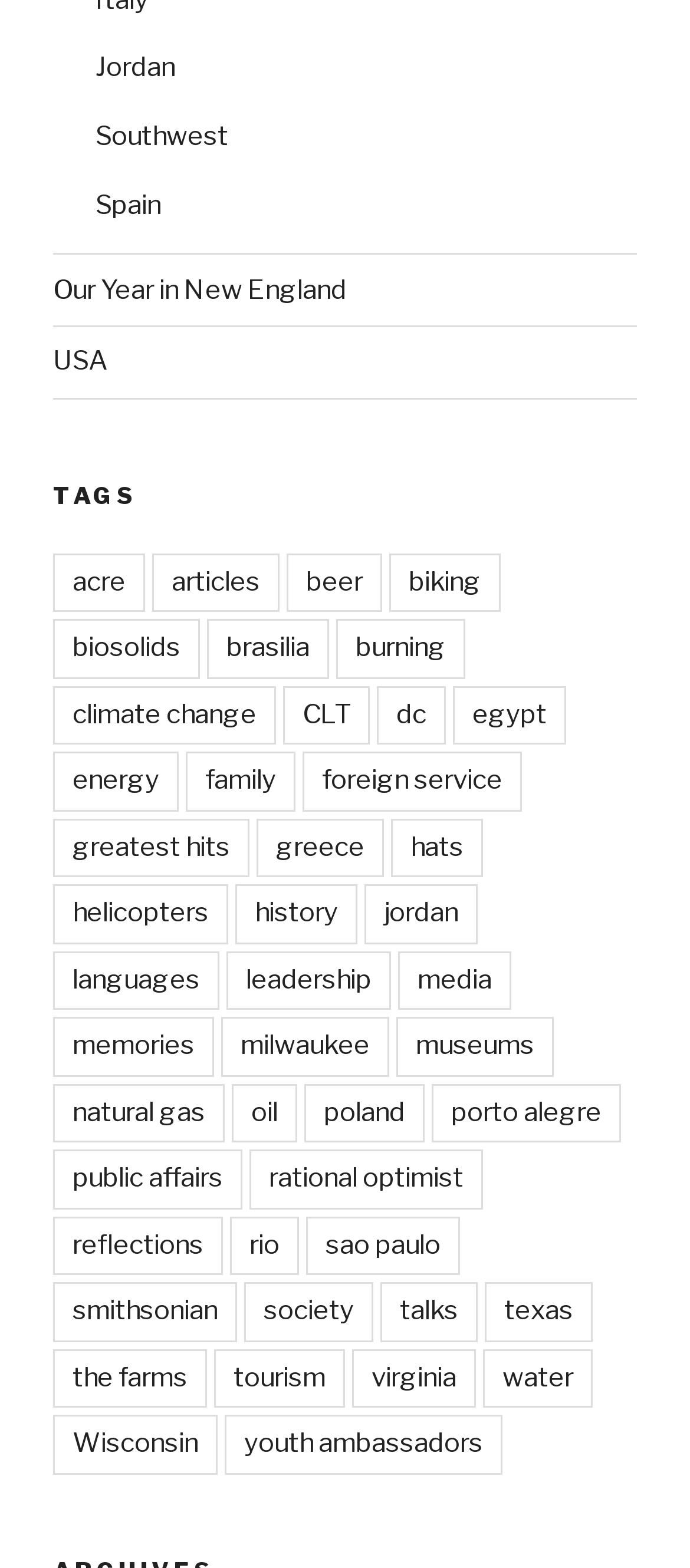How many links are there under 'TAGS'?
Utilize the image to construct a detailed and well-explained answer.

I counted the number of link elements below the 'TAGS' heading and found that there are 31 links.